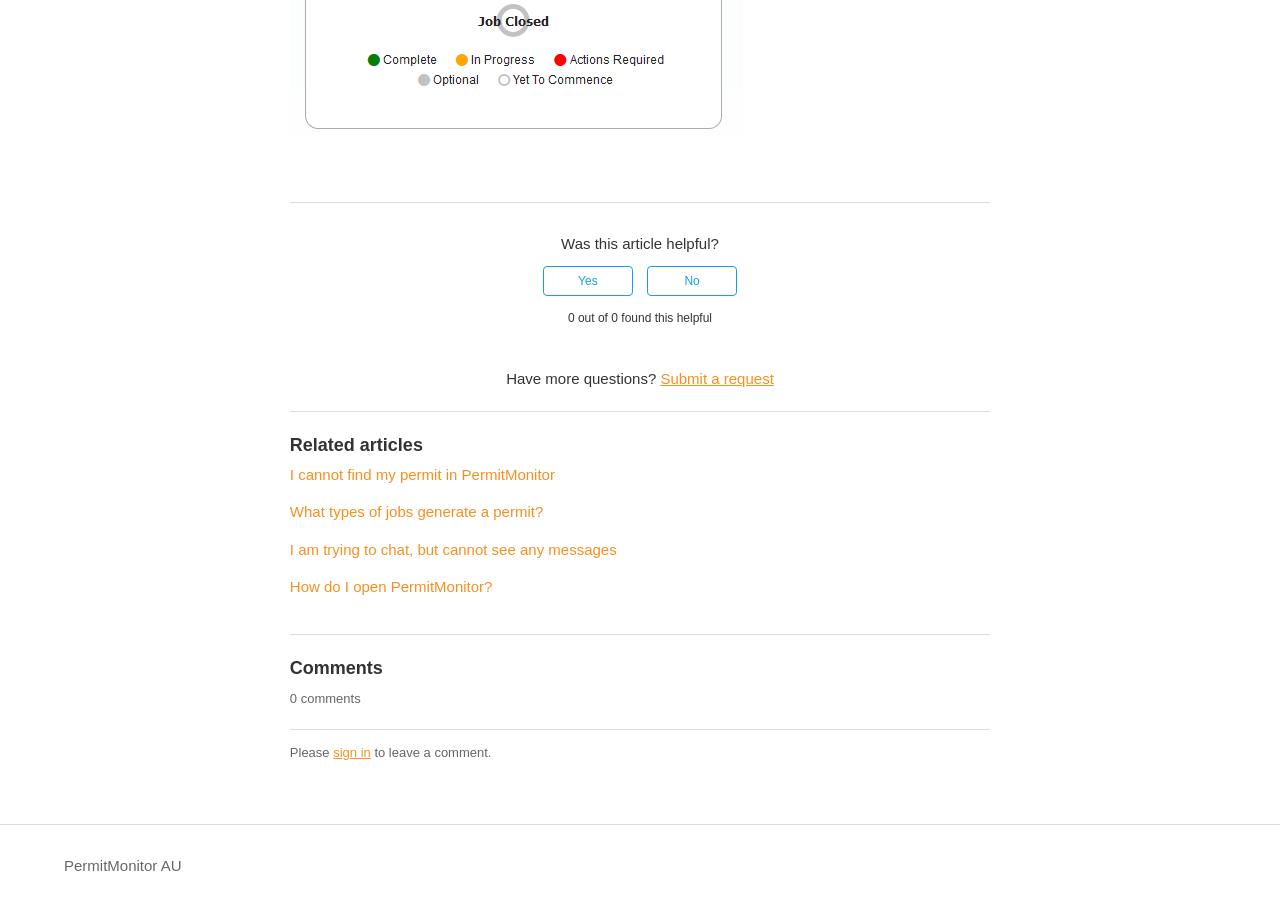Can you identify the bounding box coordinates of the clickable region needed to carry out this instruction: 'View related article about PermitMonitor'? The coordinates should be four float numbers within the range of 0 to 1, stated as [left, top, right, bottom].

[0.226, 0.513, 0.434, 0.532]